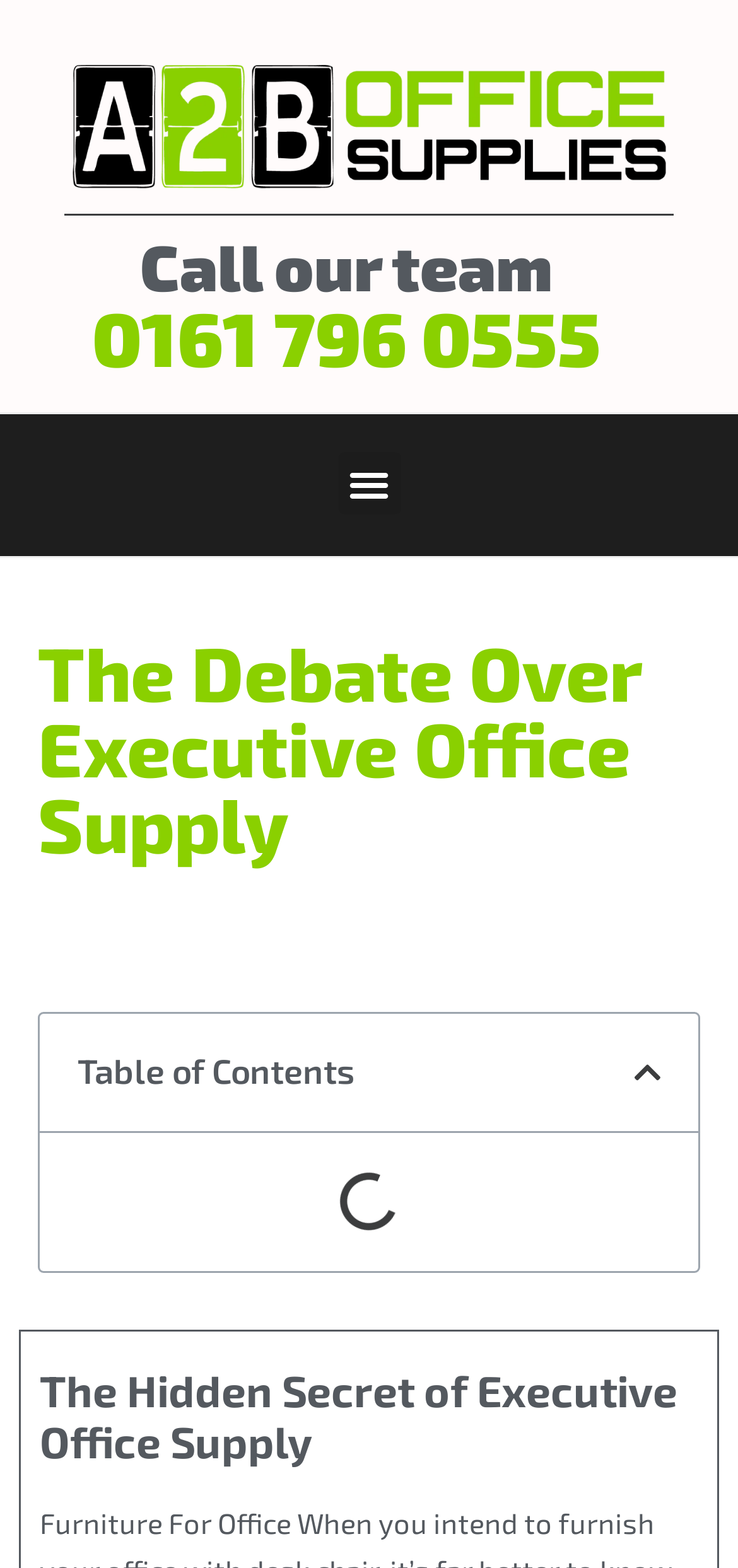Provide an in-depth description of the elements and layout of the webpage.

The webpage appears to be about executive office supply furniture, specifically discussing the importance of knowing more about it when furnishing an office. 

At the top left of the page, there is a link with no descriptive text. Below it, there are two headings, "Call our team" and "0161 796 0555", which seem to be contact information. The phone number is also a clickable link. 

To the right of these headings, there is a "Menu Toggle" button, which is currently not expanded. 

Further down the page, there is a prominent heading, "The Debate Over Executive Office Supply", which takes up a significant portion of the page. 

Below this heading, there is a "Table of Contents" section, which has a "Close" button on the right side. This section likely provides an overview of the content on the page. 

Finally, at the bottom of the page, there is another heading, "The Hidden Secret of Executive Office Supply", which seems to be the main topic of discussion on the page.